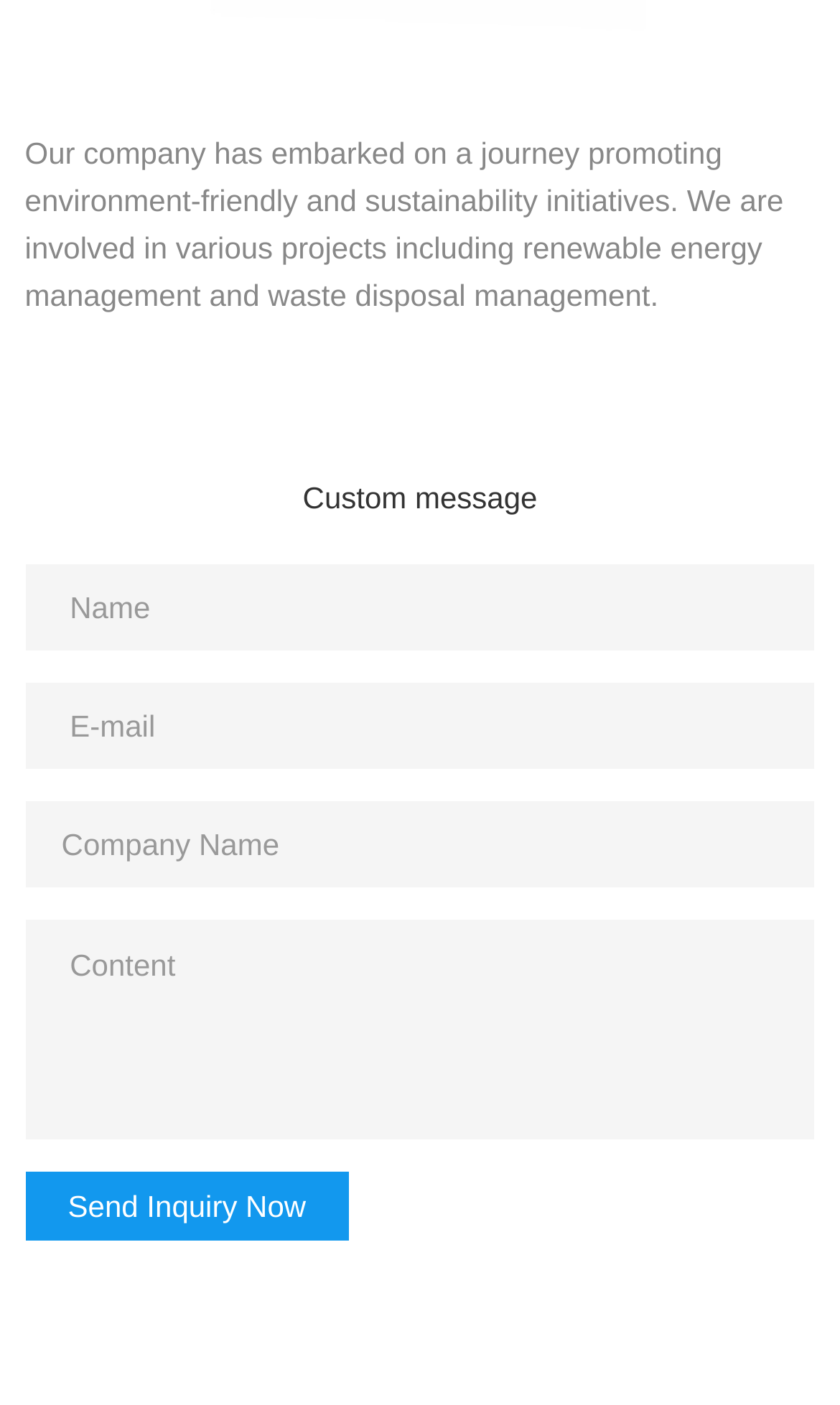Locate the bounding box coordinates of the UI element described by: "Send Inquiry Now". The bounding box coordinates should consist of four float numbers between 0 and 1, i.e., [left, top, right, bottom].

[0.03, 0.833, 0.416, 0.882]